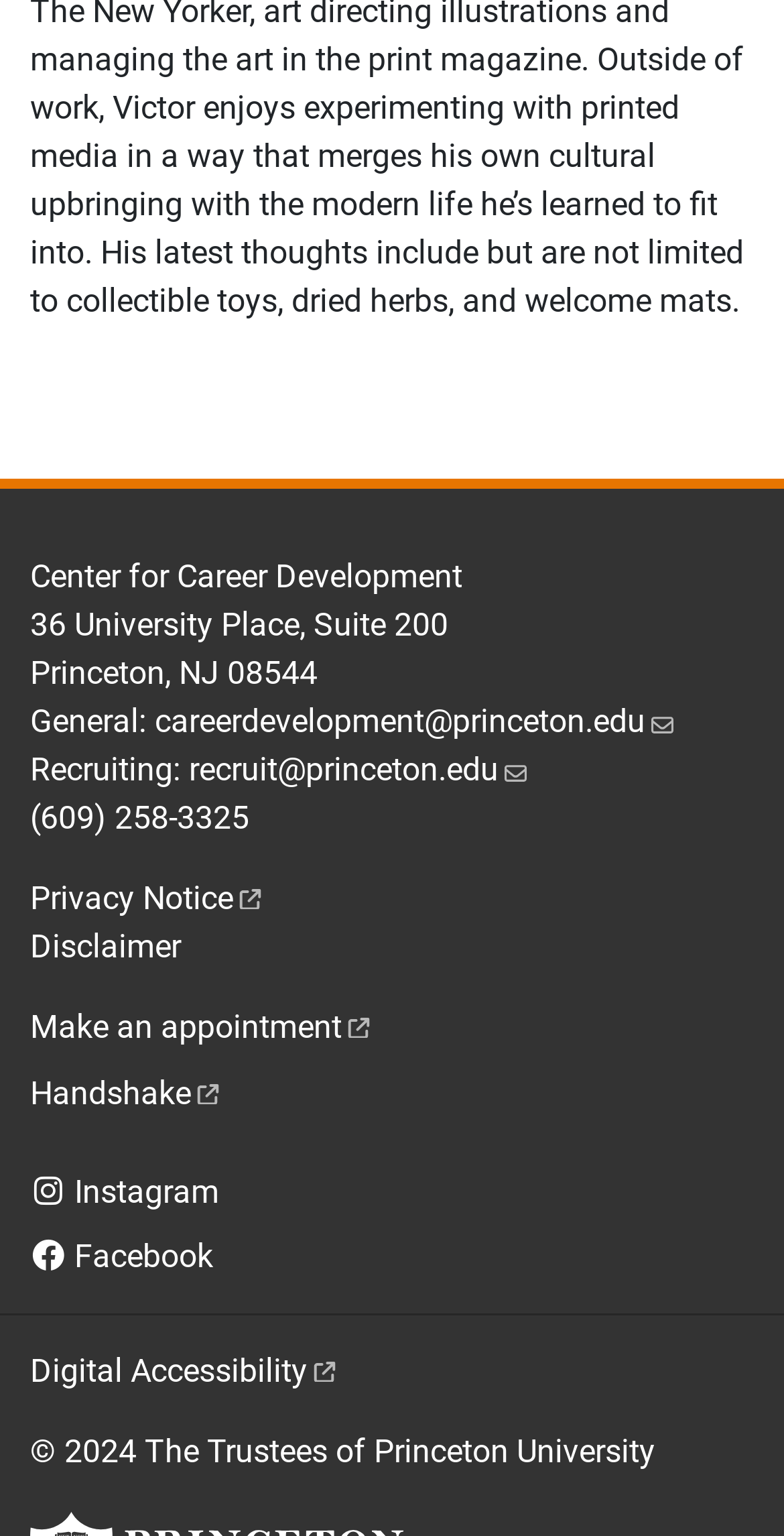Determine the bounding box coordinates of the area to click in order to meet this instruction: "Visit Instagram".

[0.038, 0.764, 0.279, 0.788]